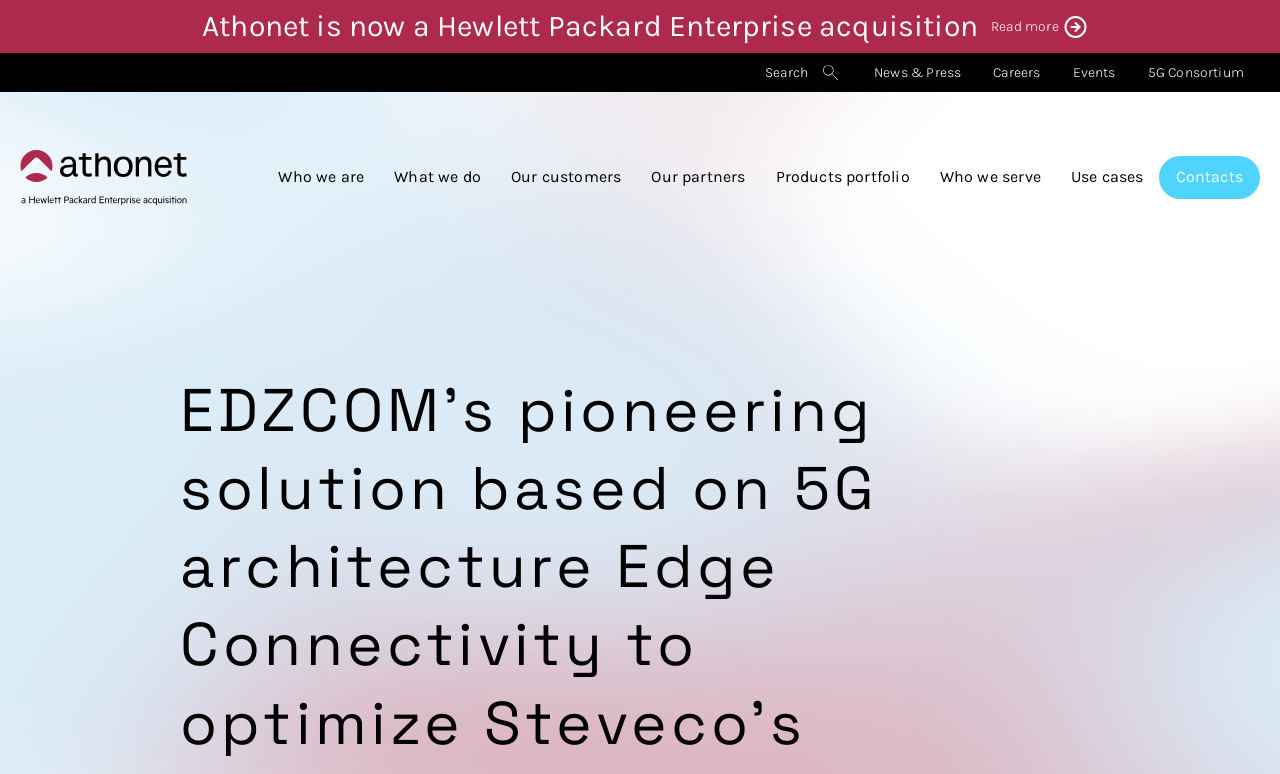Your task is to find and give the main heading text of the webpage.

EDZCOM’s pioneering solution based on 5G architecture Edge Connectivity to optimize Steveco’s port operations with Athonet’s Core Network